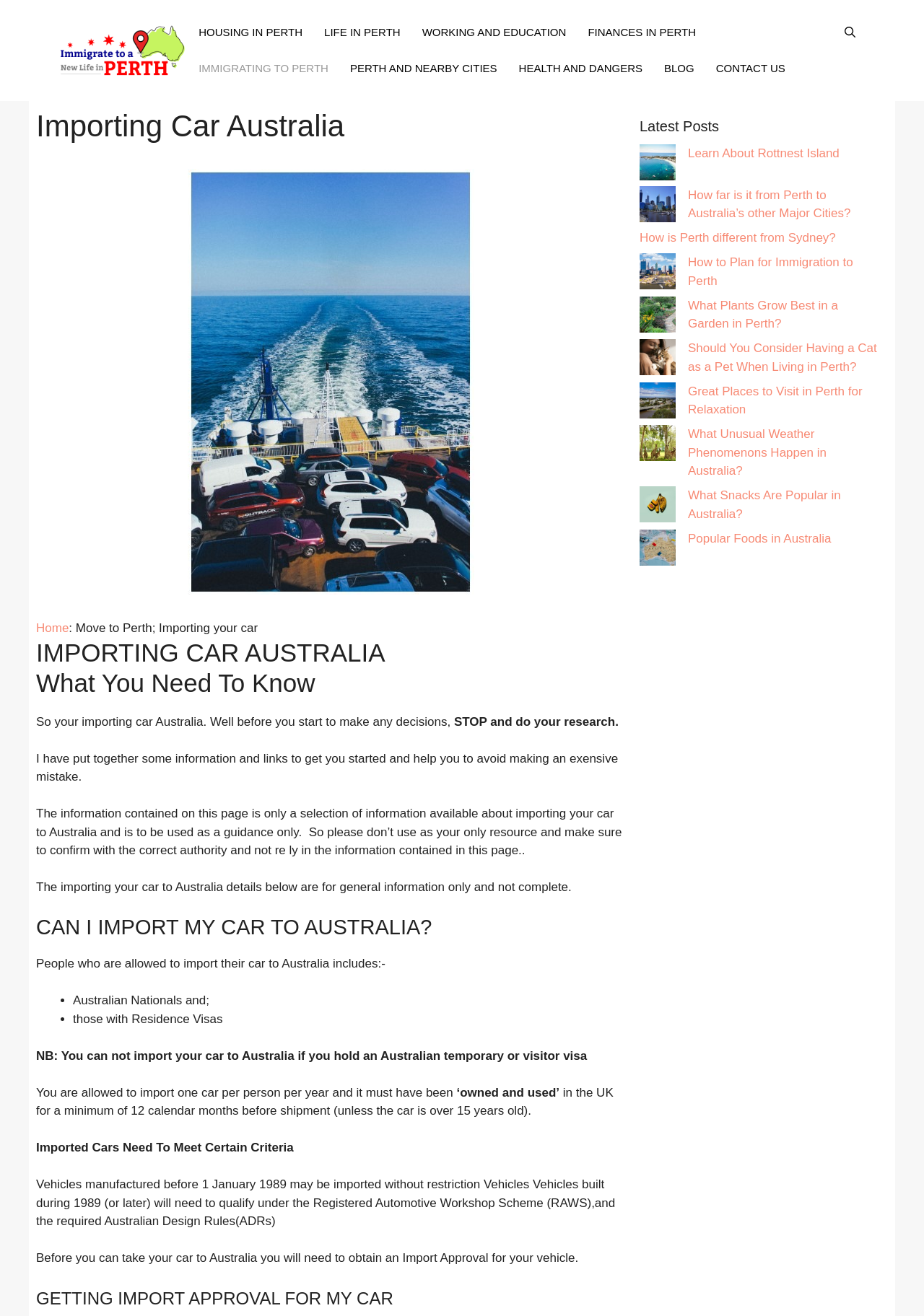Please specify the bounding box coordinates of the clickable region to carry out the following instruction: "Click on 'HOUSING IN PERTH' link". The coordinates should be four float numbers between 0 and 1, in the format [left, top, right, bottom].

[0.203, 0.011, 0.339, 0.038]